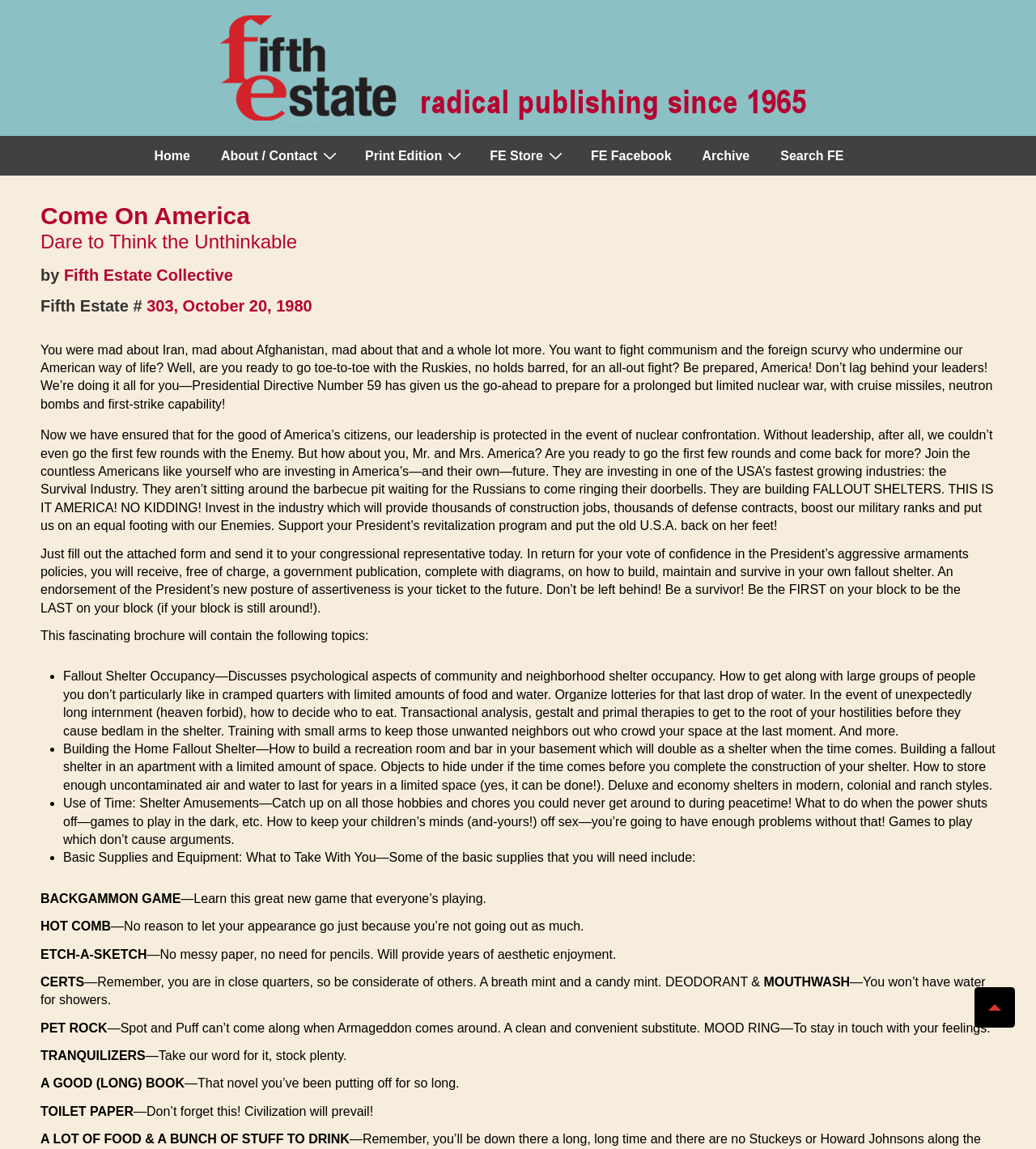Given the description About / Contact, predict the bounding box coordinates of the UI element. Ensure the coordinates are in the format (top-left x, top-left y, bottom-right x, bottom-right y) and all values are between 0 and 1.

[0.199, 0.119, 0.337, 0.153]